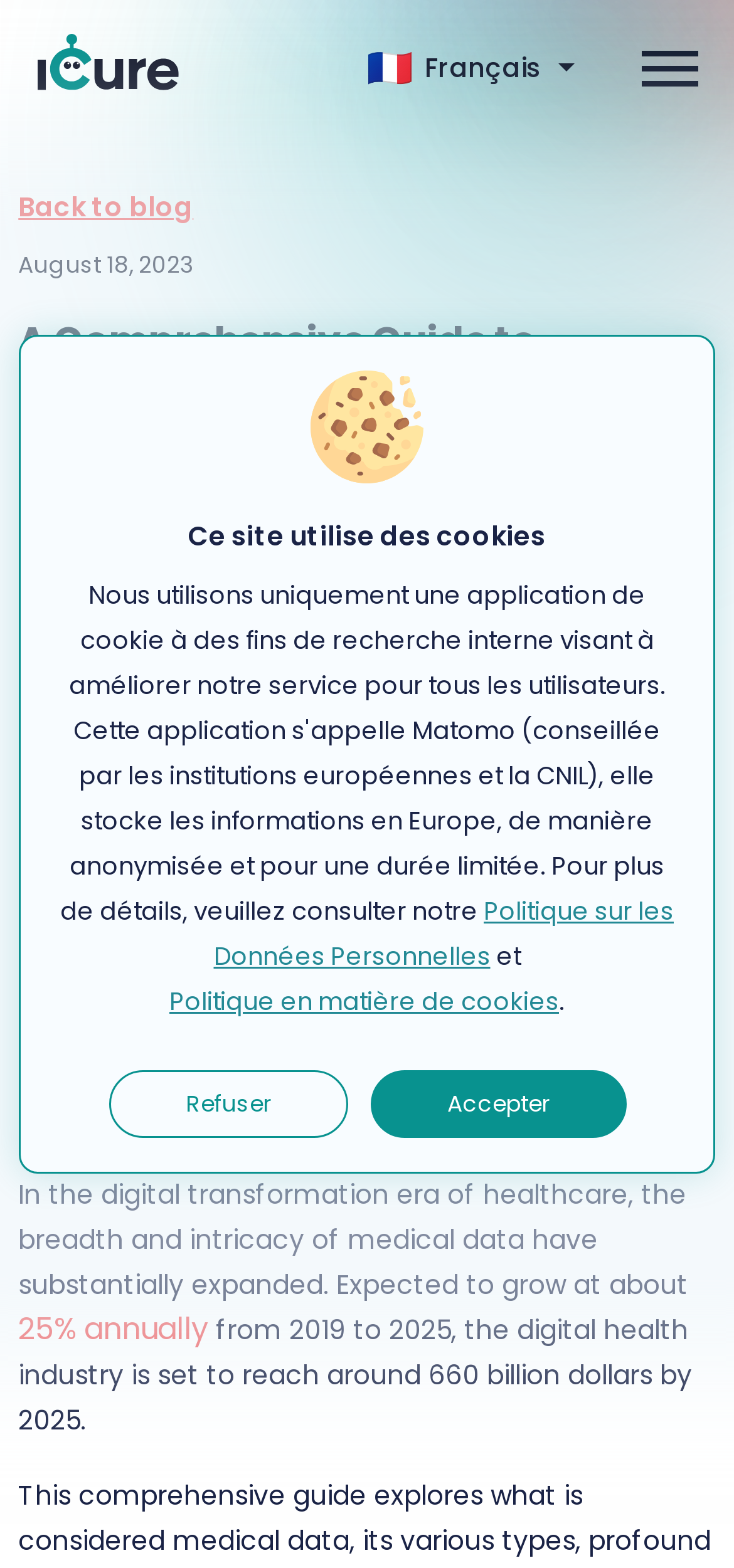Give a one-word or phrase response to the following question: What is the date of the blog post?

August 18, 2023